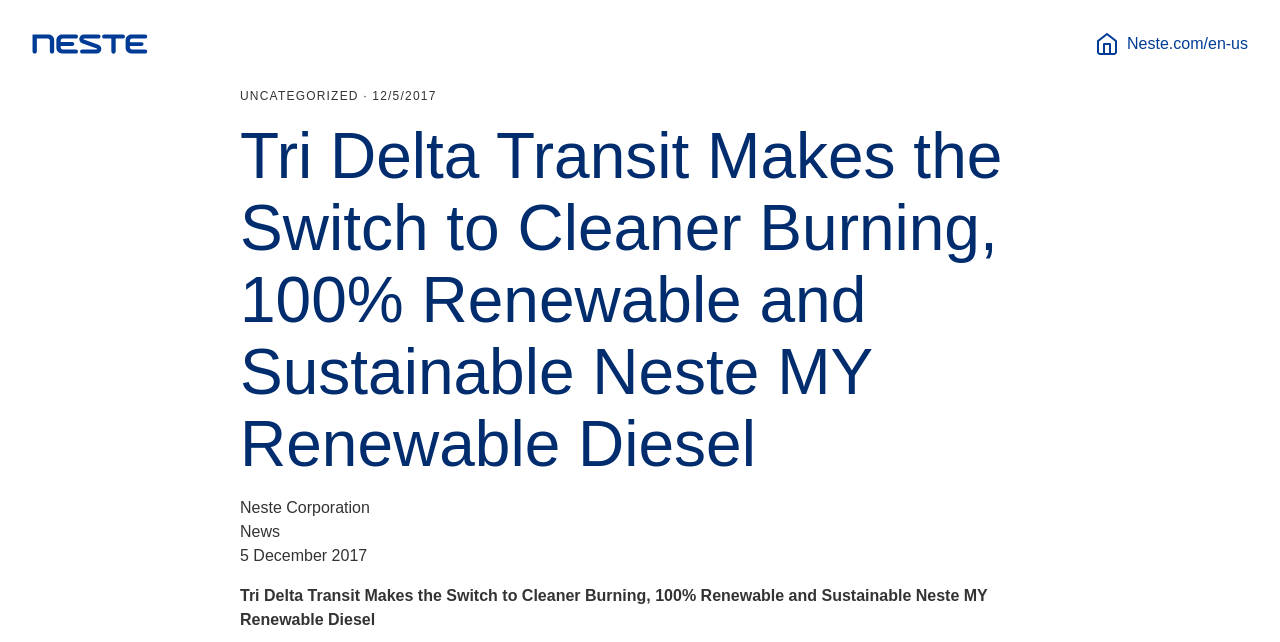What is the link to the homepage?
Use the screenshot to answer the question with a single word or phrase.

Neste home